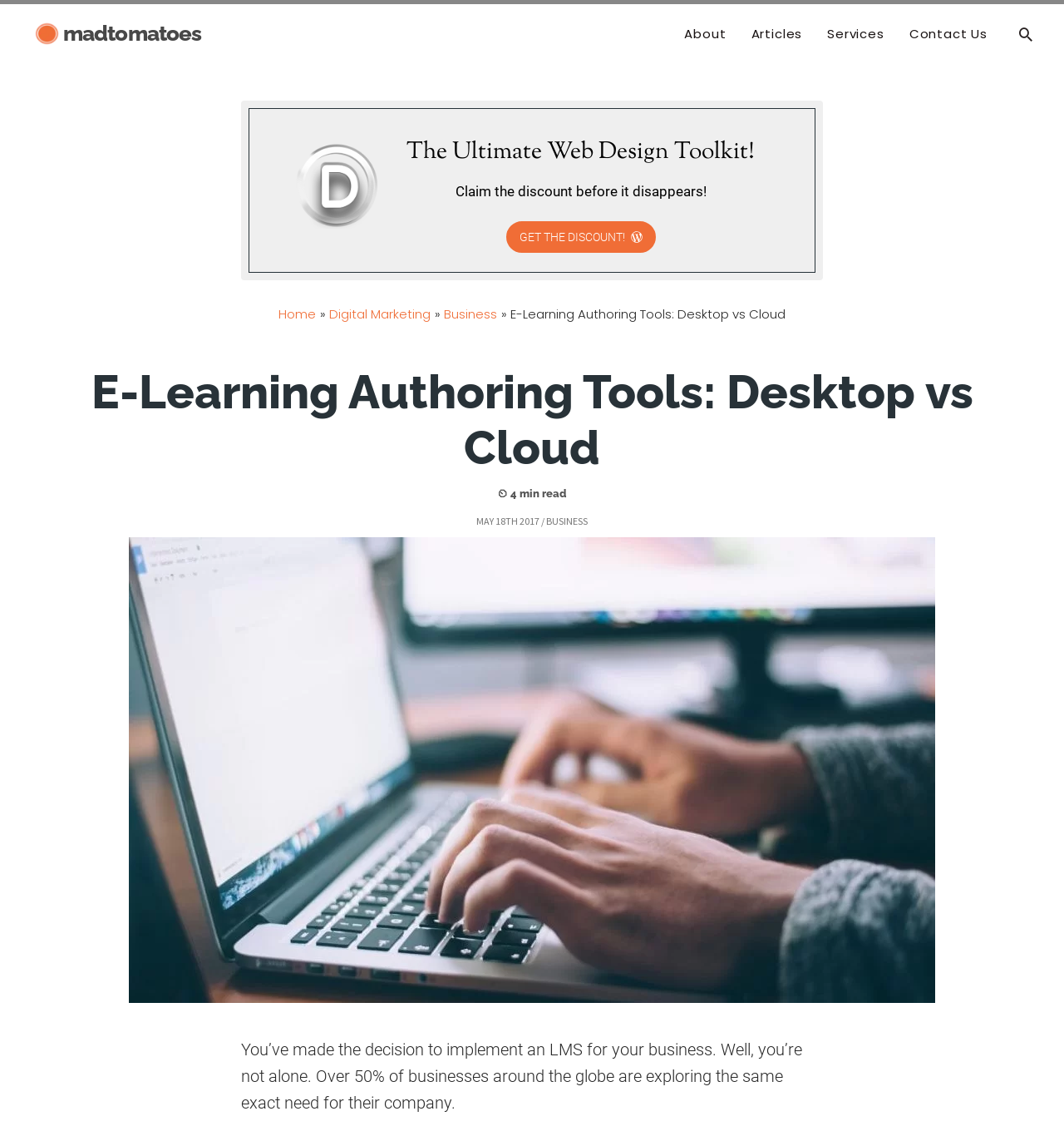Highlight the bounding box coordinates of the element that should be clicked to carry out the following instruction: "Click on the MadTomatoes link". The coordinates must be given as four float numbers ranging from 0 to 1, i.e., [left, top, right, bottom].

[0.027, 0.02, 0.061, 0.037]